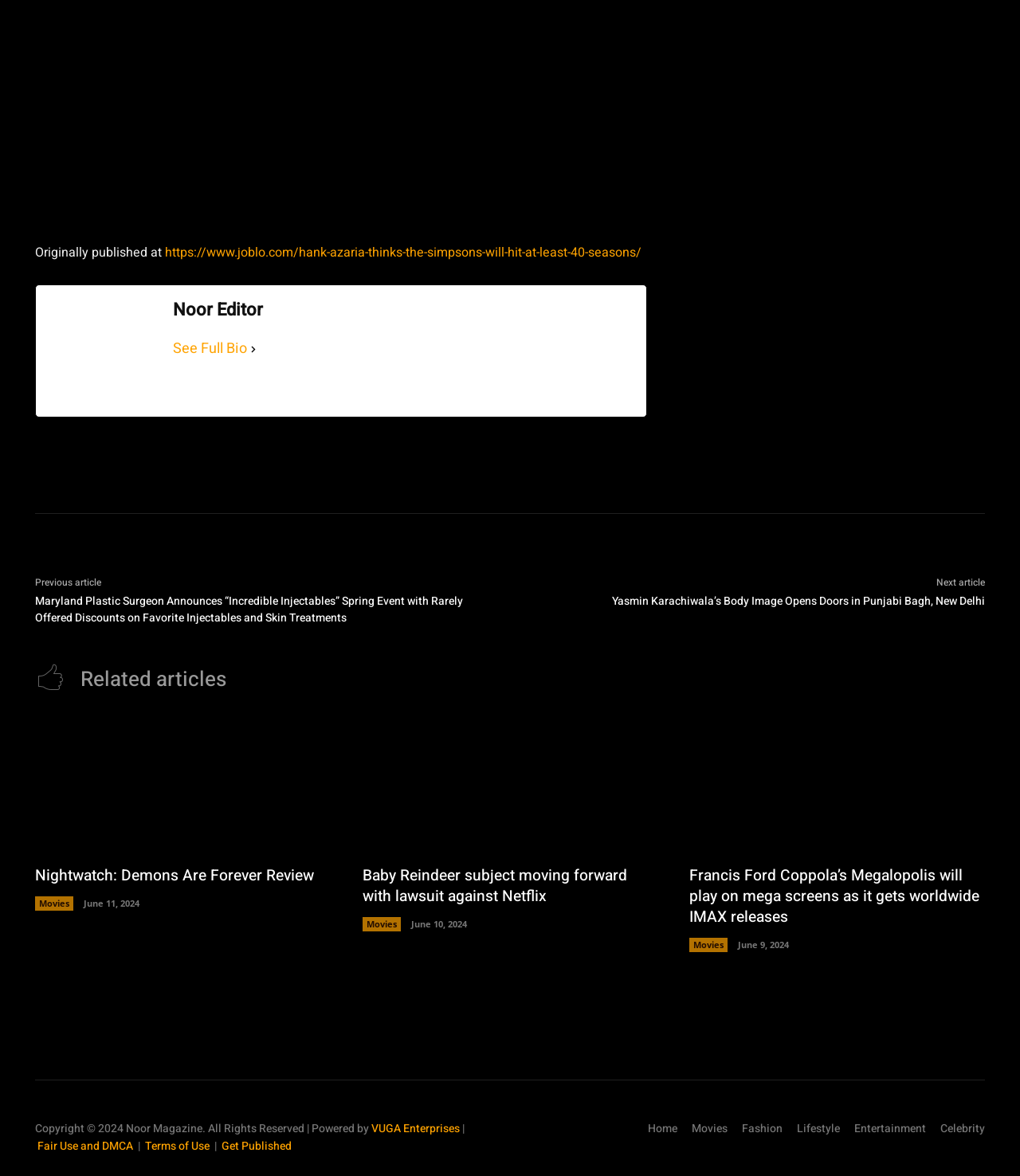Examine the image carefully and respond to the question with a detailed answer: 
What is the name of the company that powers the website?

The name of the company that powers the website is mentioned as 'VUGA Enterprises' which is a link displayed at the bottom of the webpage.